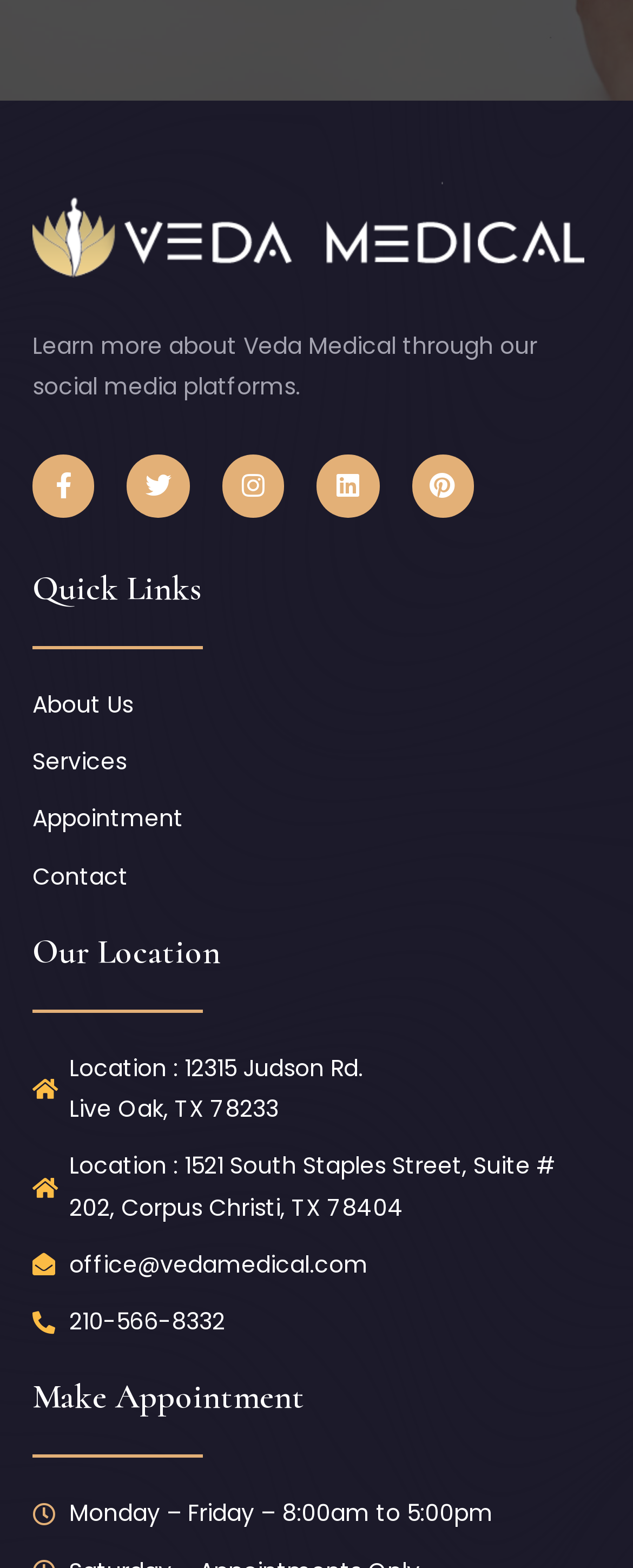Can you look at the image and give a comprehensive answer to the question:
What are the available appointment hours?

The webpage mentions the available appointment hours as 'Monday – Friday – 8:00am to 5:00pm' under the 'Make Appointment' section.